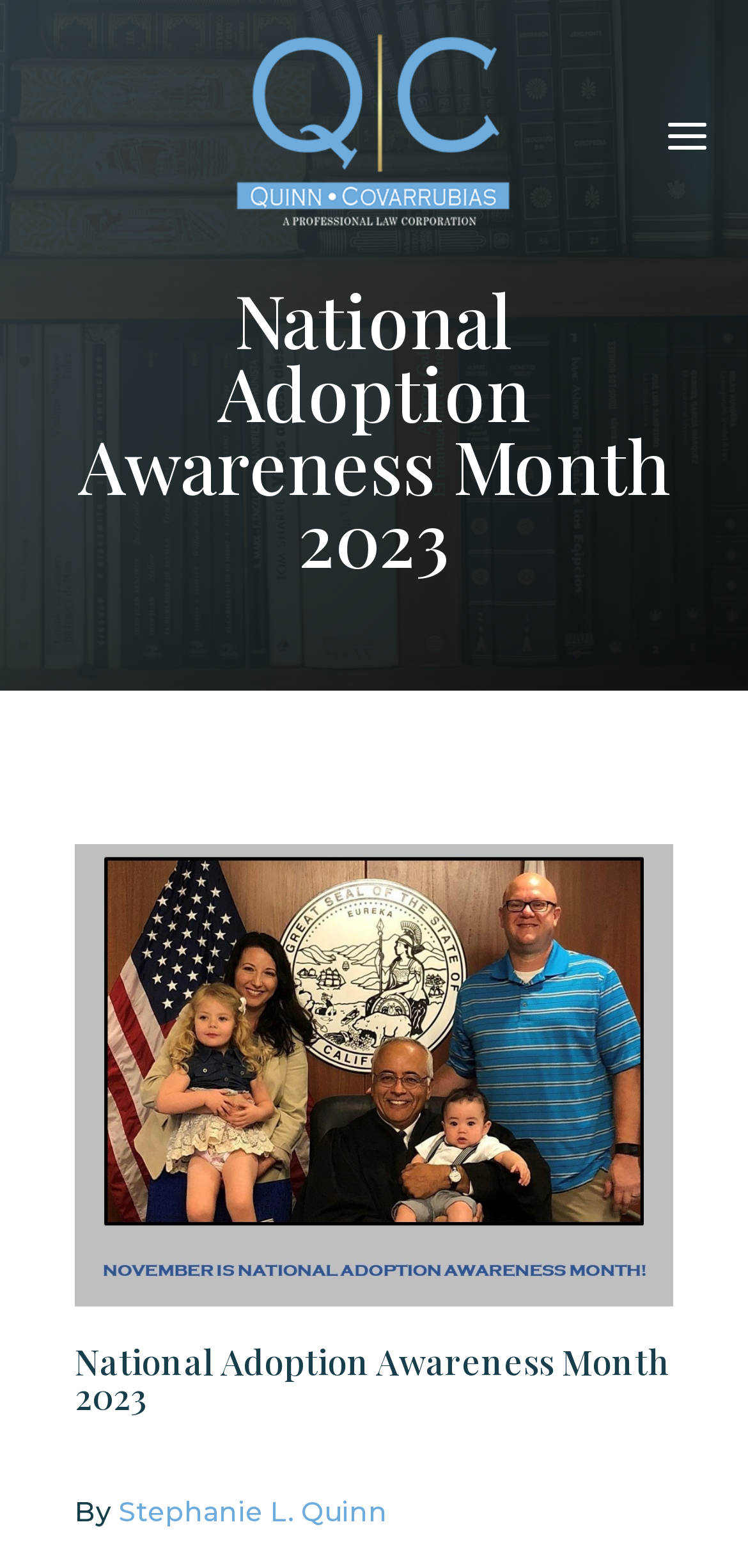Please extract the title of the webpage.

National Adoption Awareness Month 2023